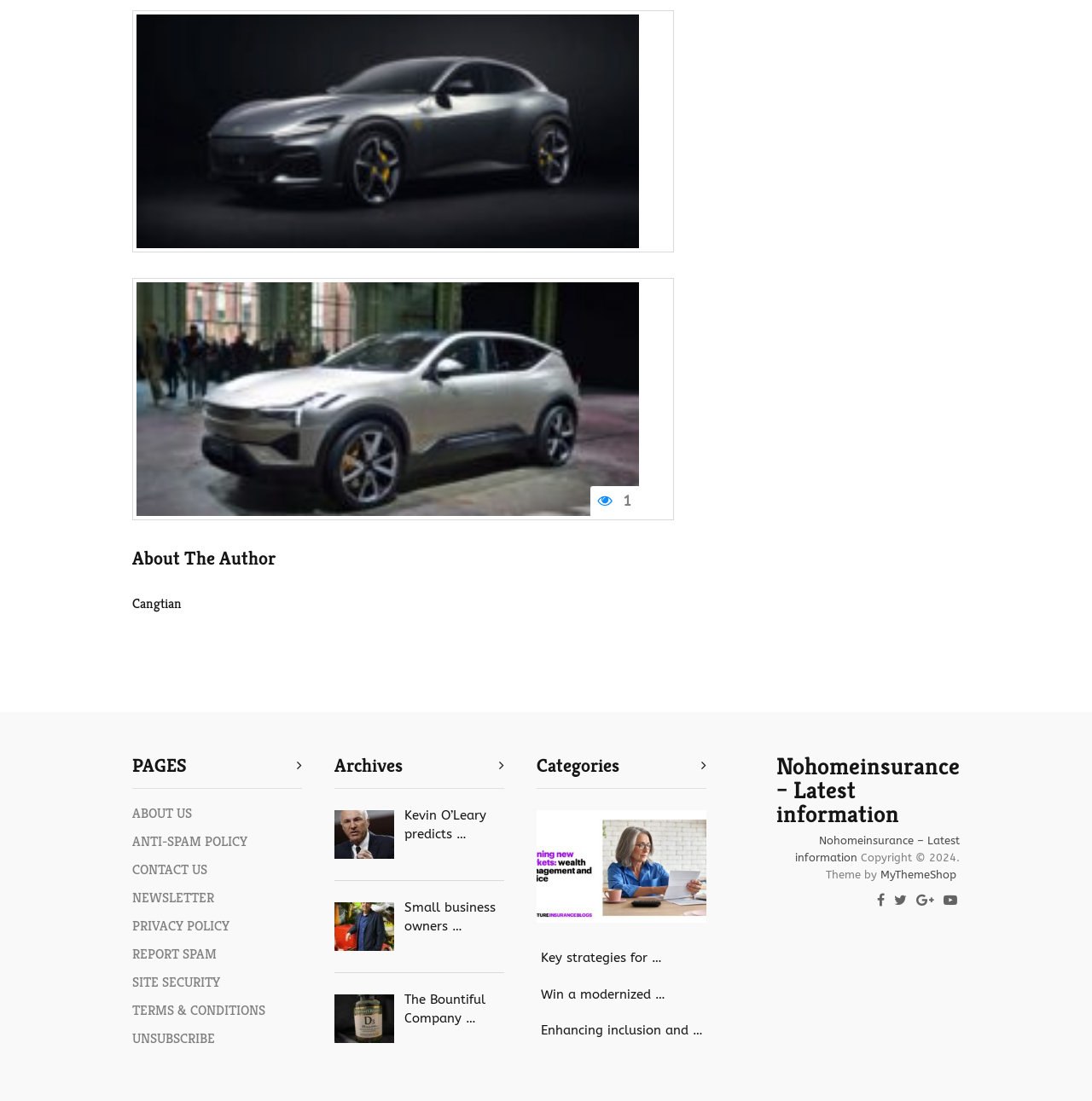Reply to the question below using a single word or brief phrase:
How much did Volvo invest in Polestar?

$1.6 billion